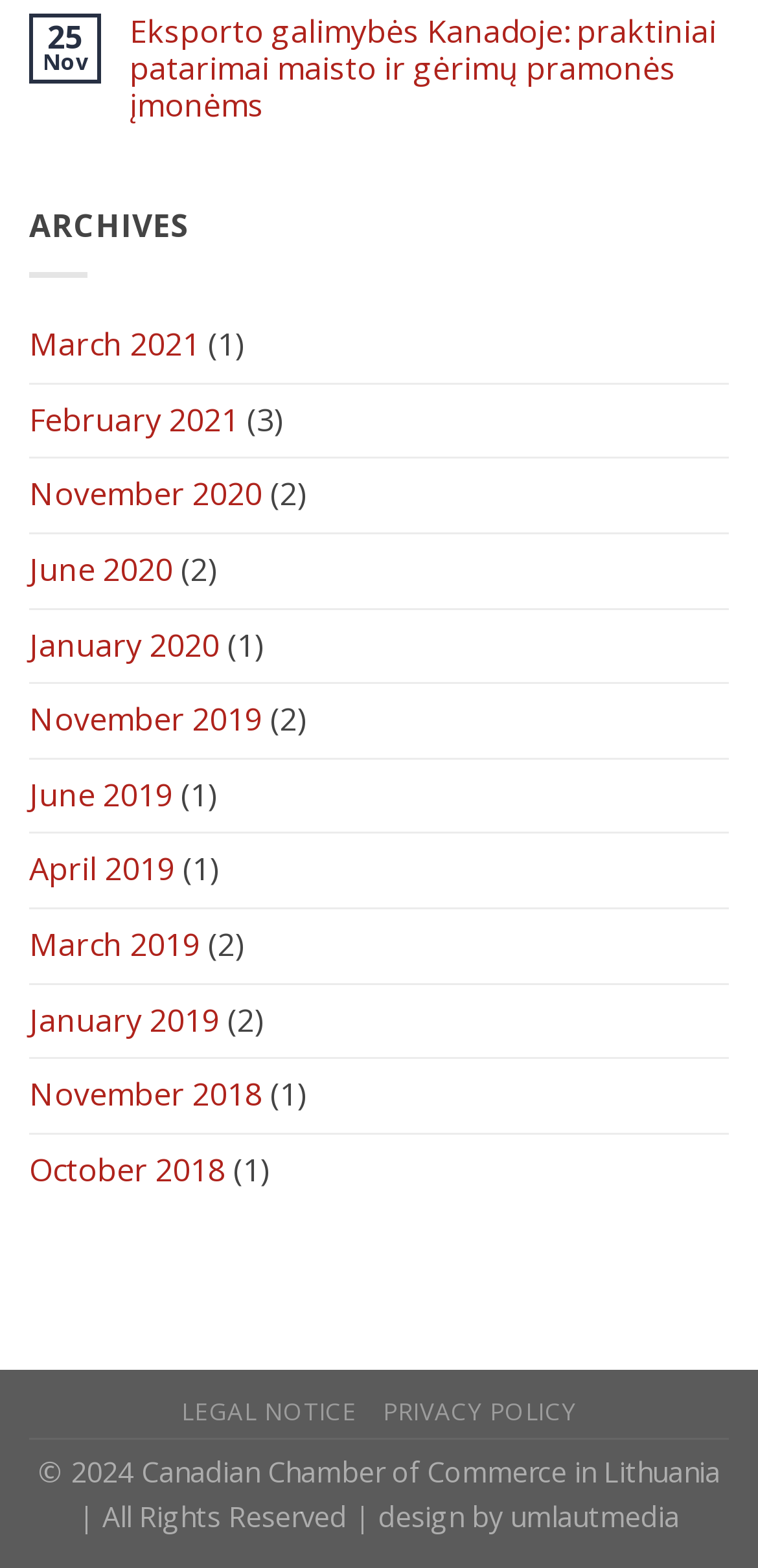Please identify the bounding box coordinates of the region to click in order to complete the task: "Visit umlautmedia website". The coordinates must be four float numbers between 0 and 1, specified as [left, top, right, bottom].

[0.673, 0.955, 0.896, 0.979]